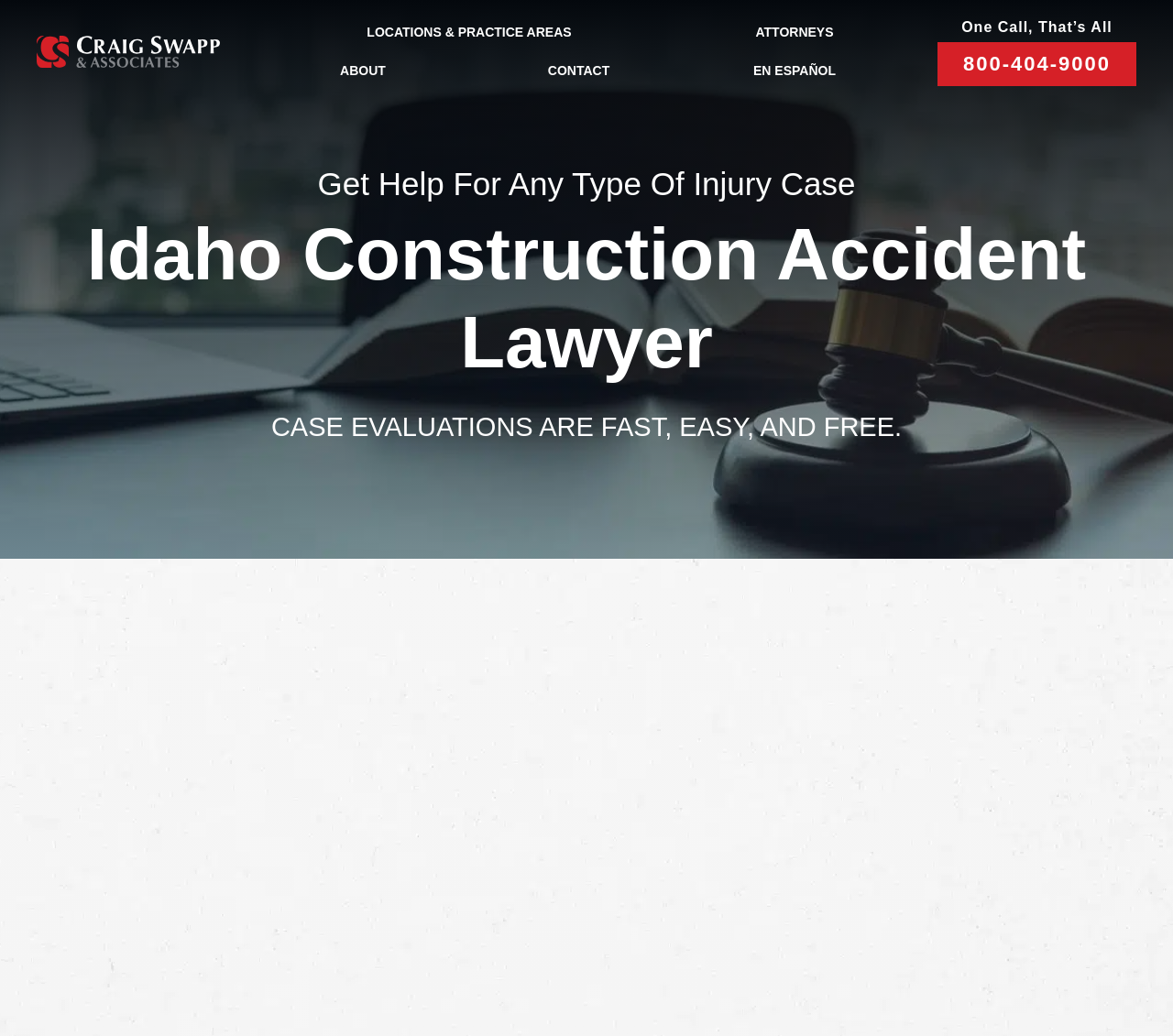Determine the bounding box coordinates for the area you should click to complete the following instruction: "Enter your First name".

[0.702, 0.789, 0.801, 0.837]